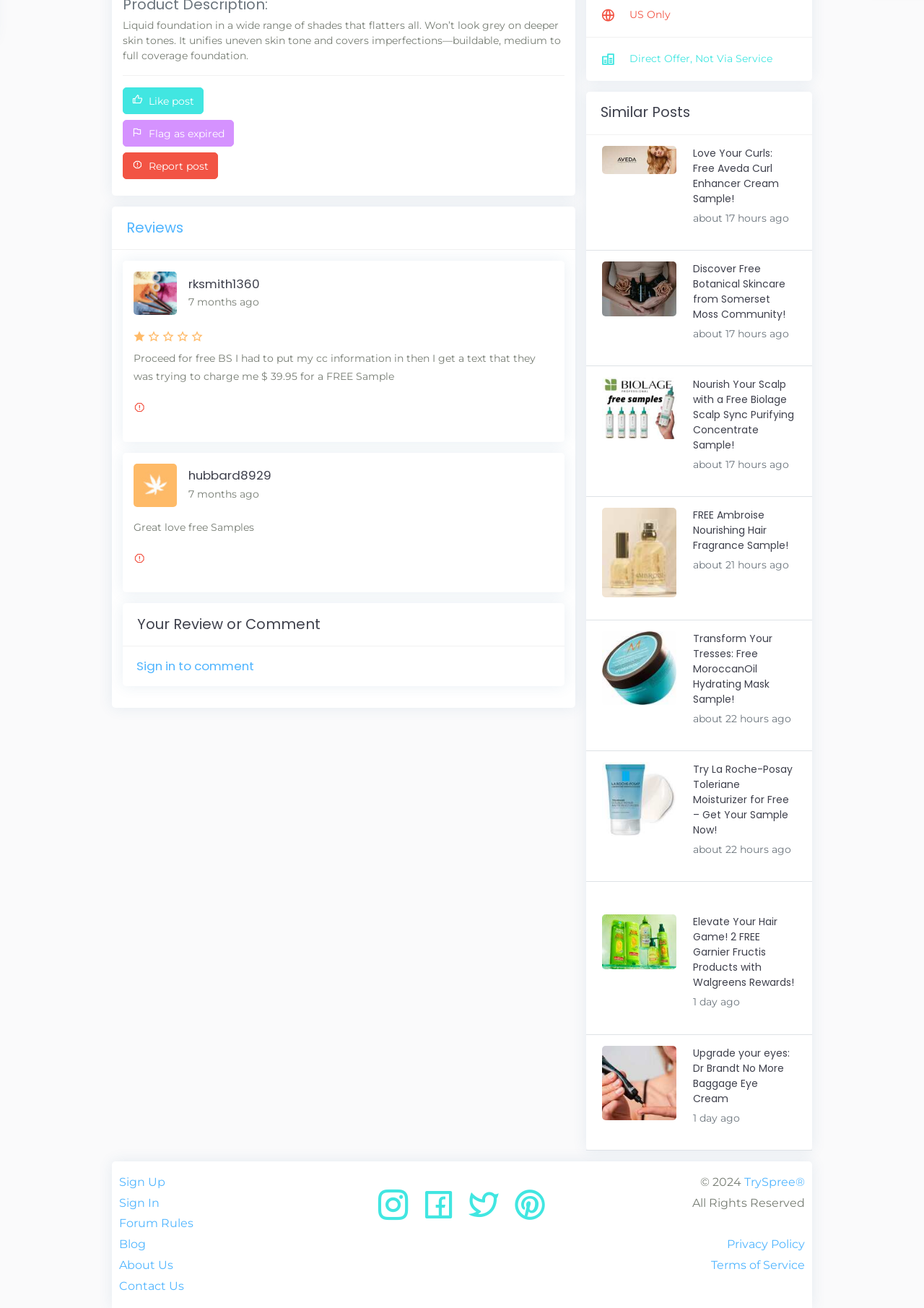Identify the bounding box coordinates of the clickable region necessary to fulfill the following instruction: "Like post". The bounding box coordinates should be four float numbers between 0 and 1, i.e., [left, top, right, bottom].

[0.133, 0.067, 0.22, 0.087]